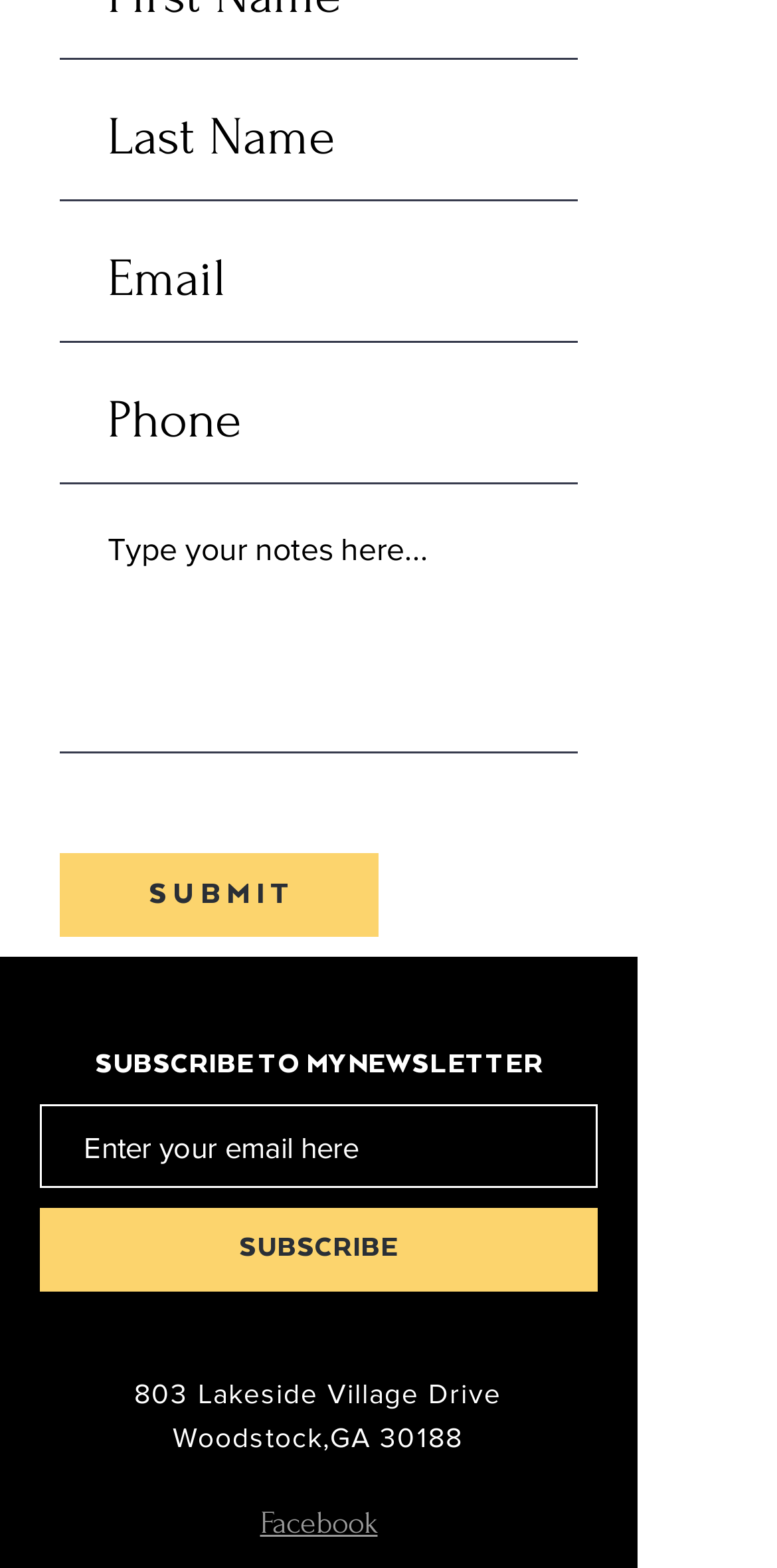What is the purpose of the 'SUBSCRIBE' button?
Based on the image, please offer an in-depth response to the question.

The 'SUBSCRIBE' button is located below the 'Enter your email here' textbox, which suggests that it is used to submit the email address to subscribe to a newsletter. The heading 'SUBSCRIBE TO MY NEWSLETTER' also supports this conclusion.